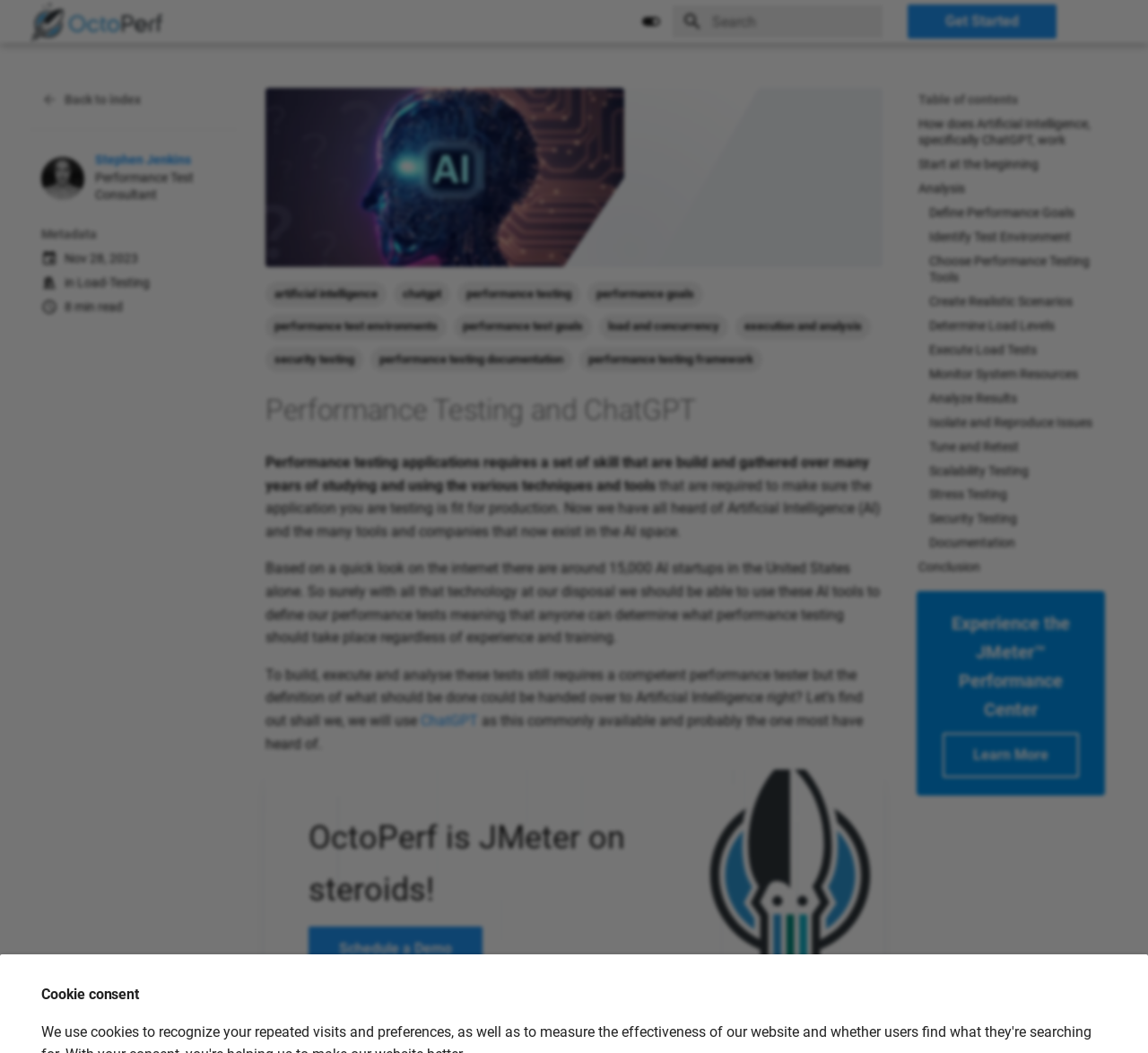What is the author's profession?
Analyze the image and provide a thorough answer to the question.

I found the answer by looking at the text below the author's name, which says 'Performance Test Consultant'.